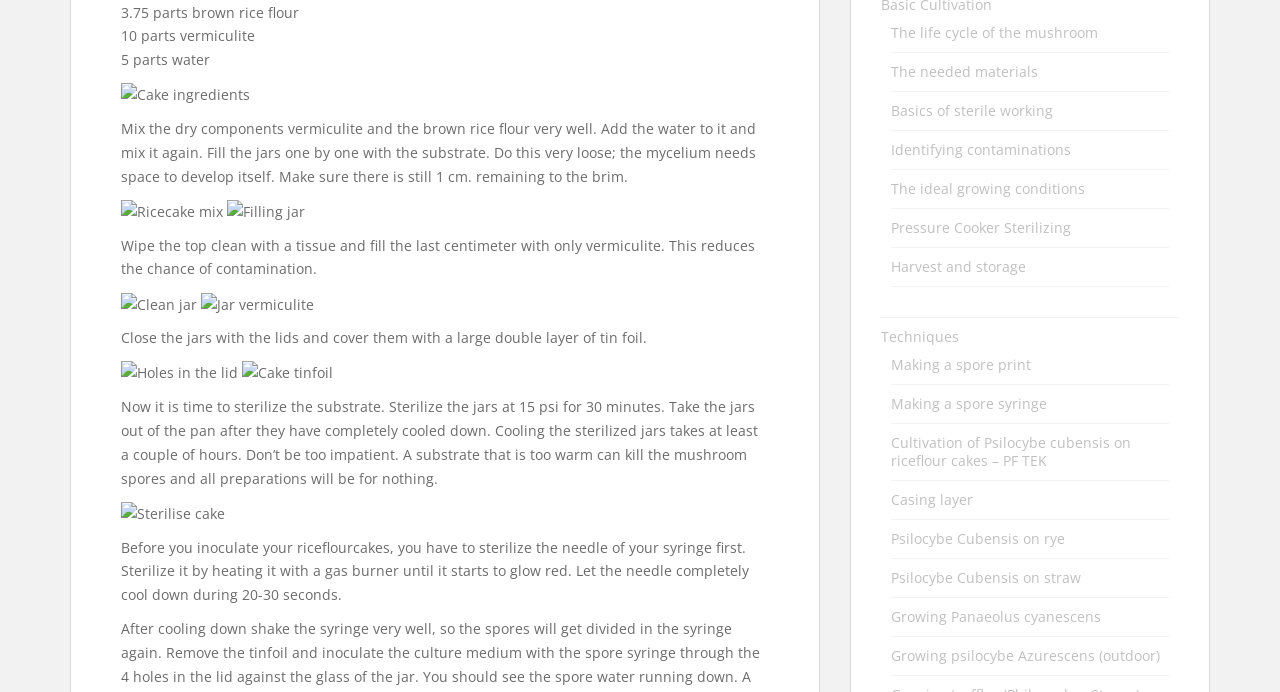Identify the bounding box of the UI element described as follows: "Harvest and storage". Provide the coordinates as four float numbers in the range of 0 to 1 [left, top, right, bottom].

[0.696, 0.372, 0.802, 0.399]